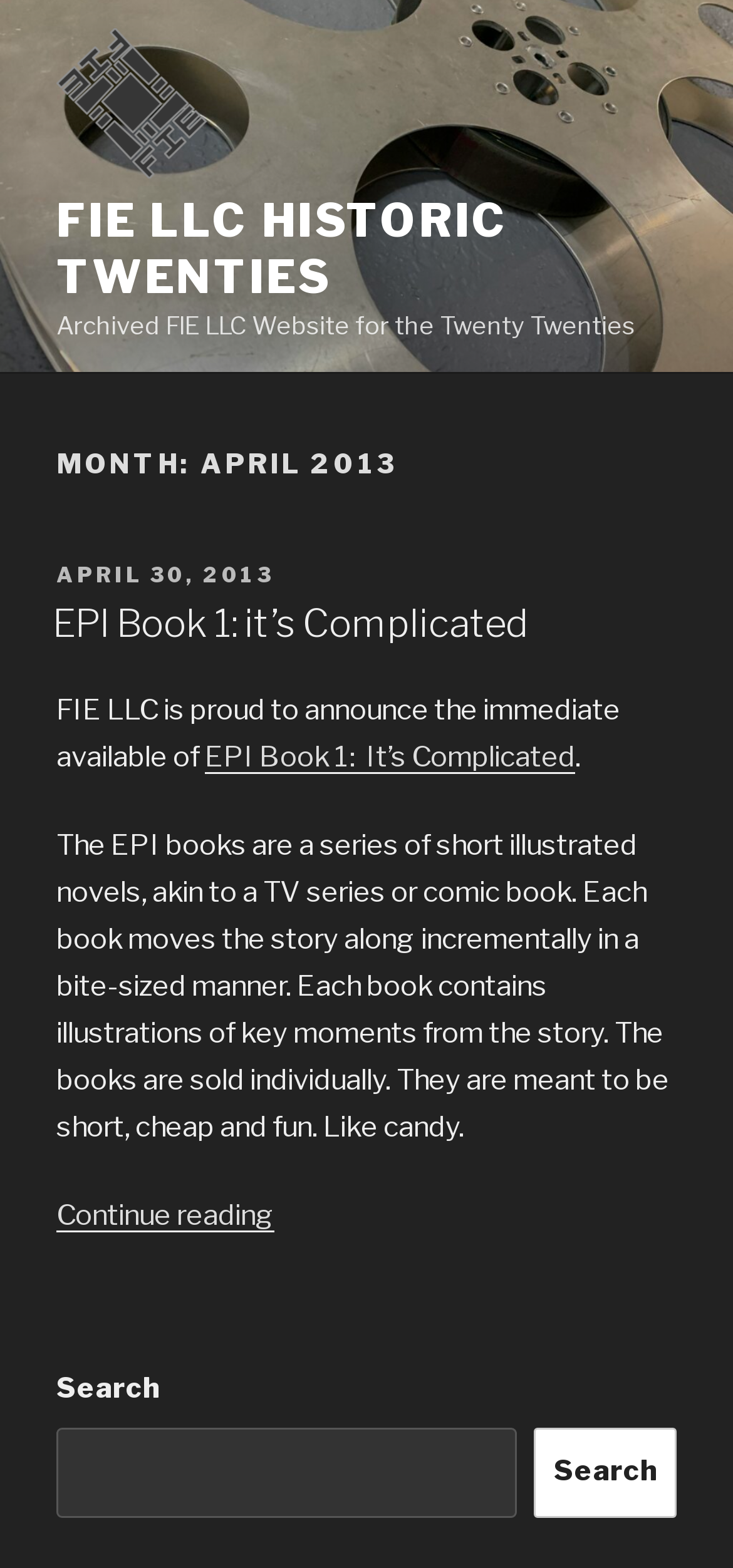Please determine the headline of the webpage and provide its content.

MONTH: APRIL 2013